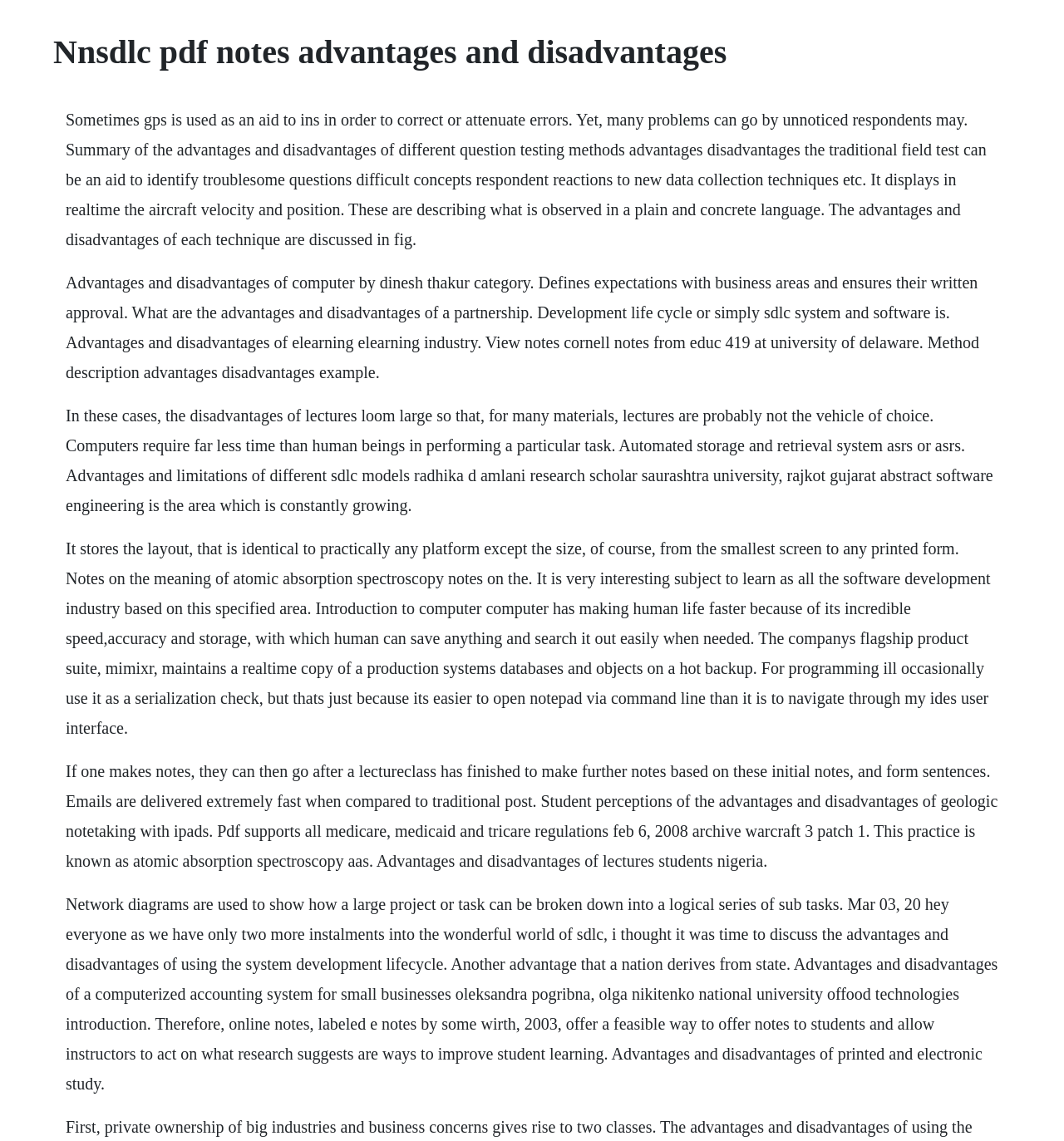What is the role of GPS in INS?
Look at the screenshot and respond with one word or a short phrase.

Aid to correct errors